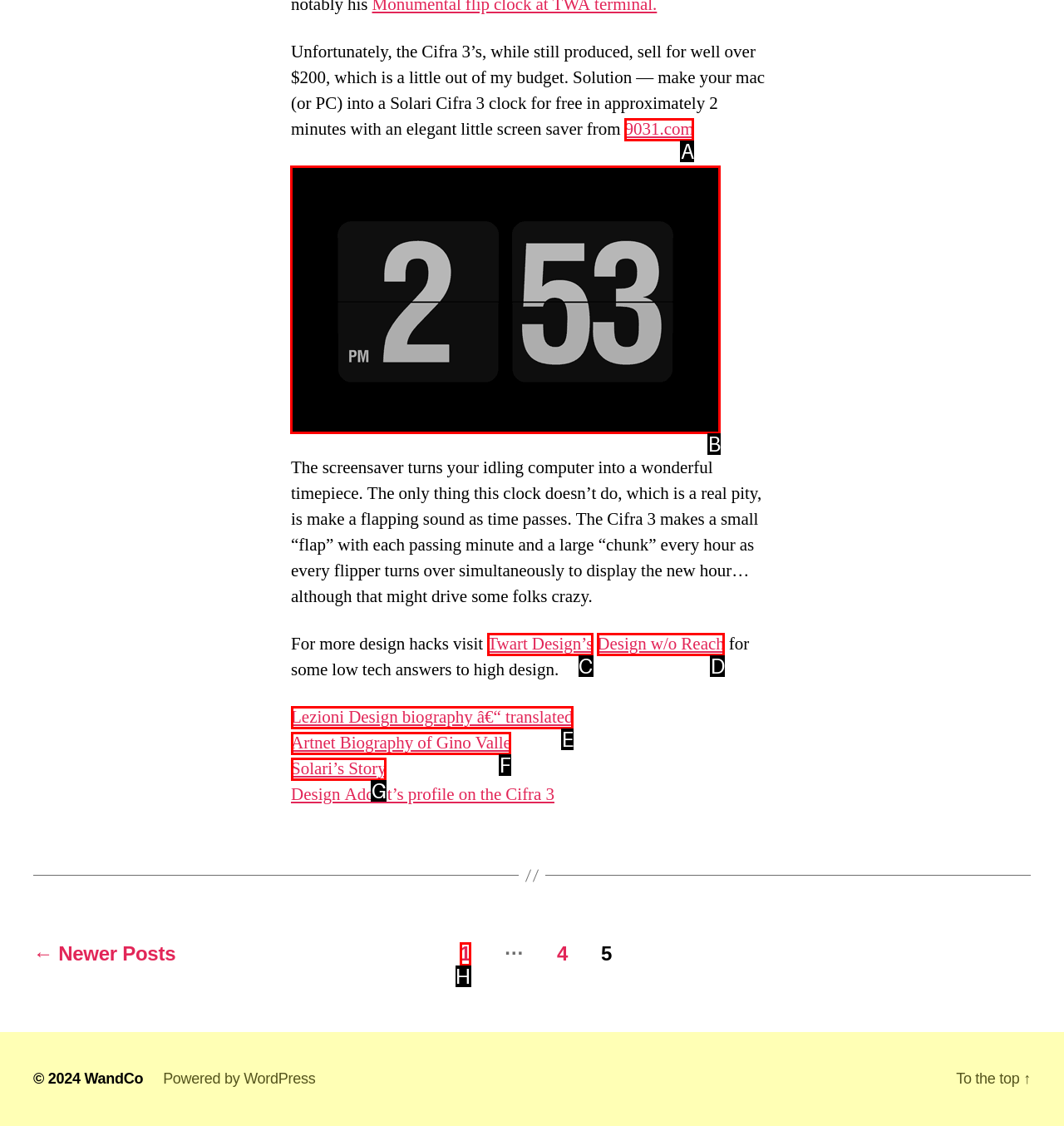Given the task: View Fliqlo Screen Saver, indicate which boxed UI element should be clicked. Provide your answer using the letter associated with the correct choice.

B